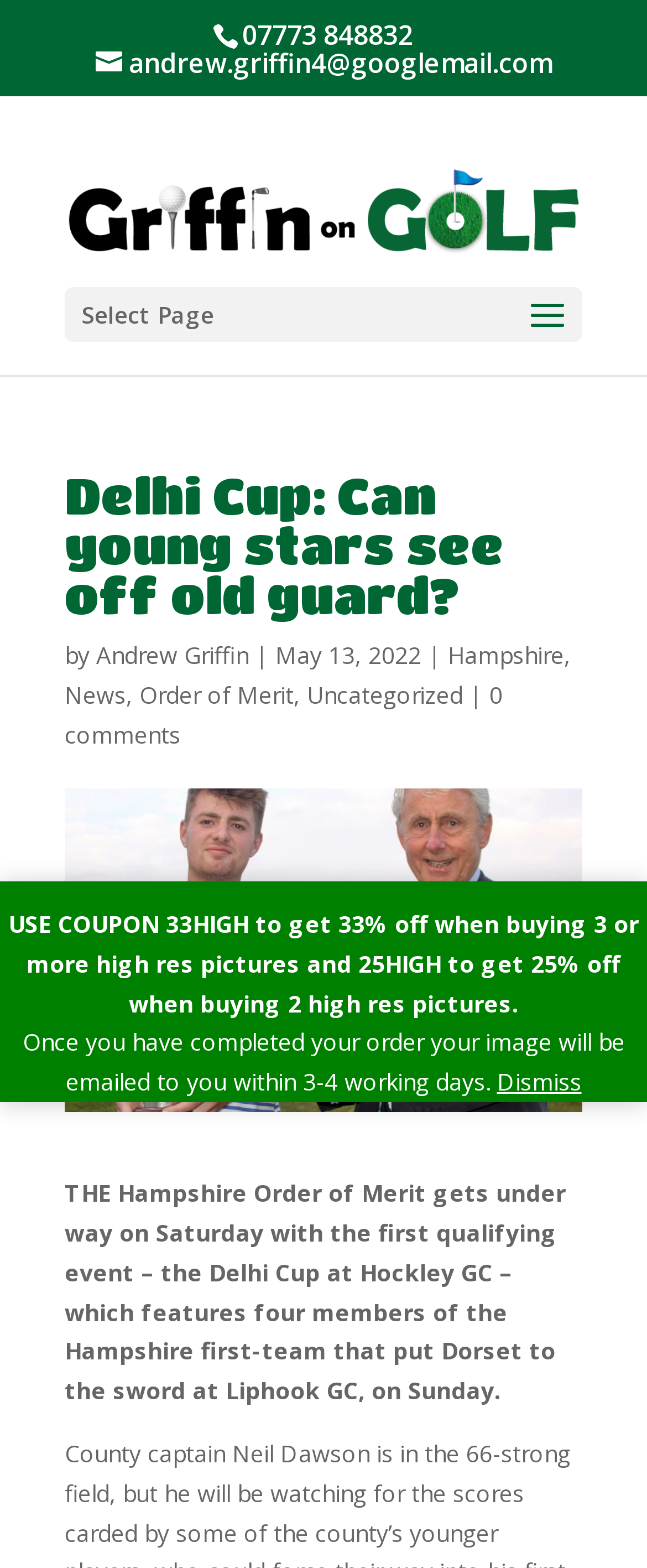Utilize the information from the image to answer the question in detail:
Who is the author of the article?

The author's name can be found in the text 'by Andrew Griffin' which is located below the main heading of the webpage.